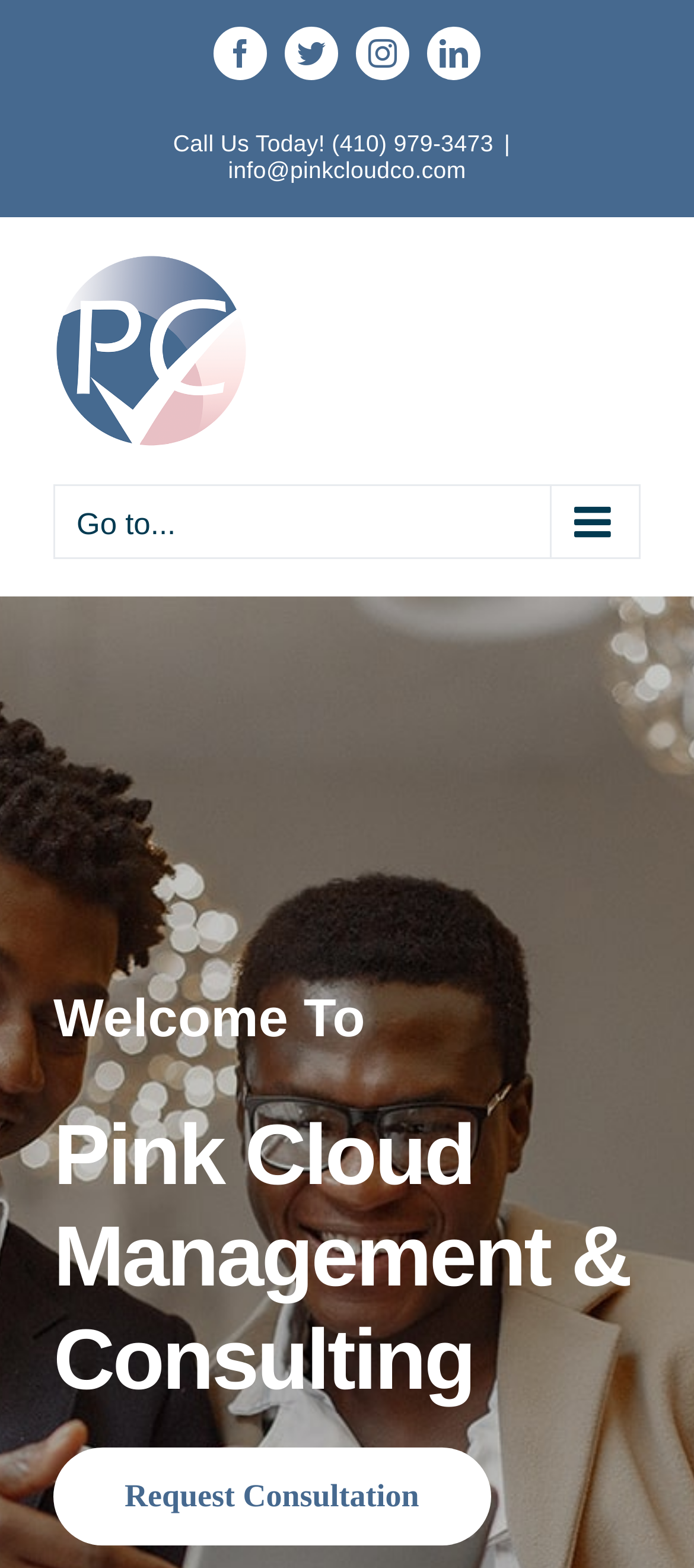Can you find the bounding box coordinates for the UI element given this description: "Understanding Salvation"? Provide the coordinates as four float numbers between 0 and 1: [left, top, right, bottom].

None